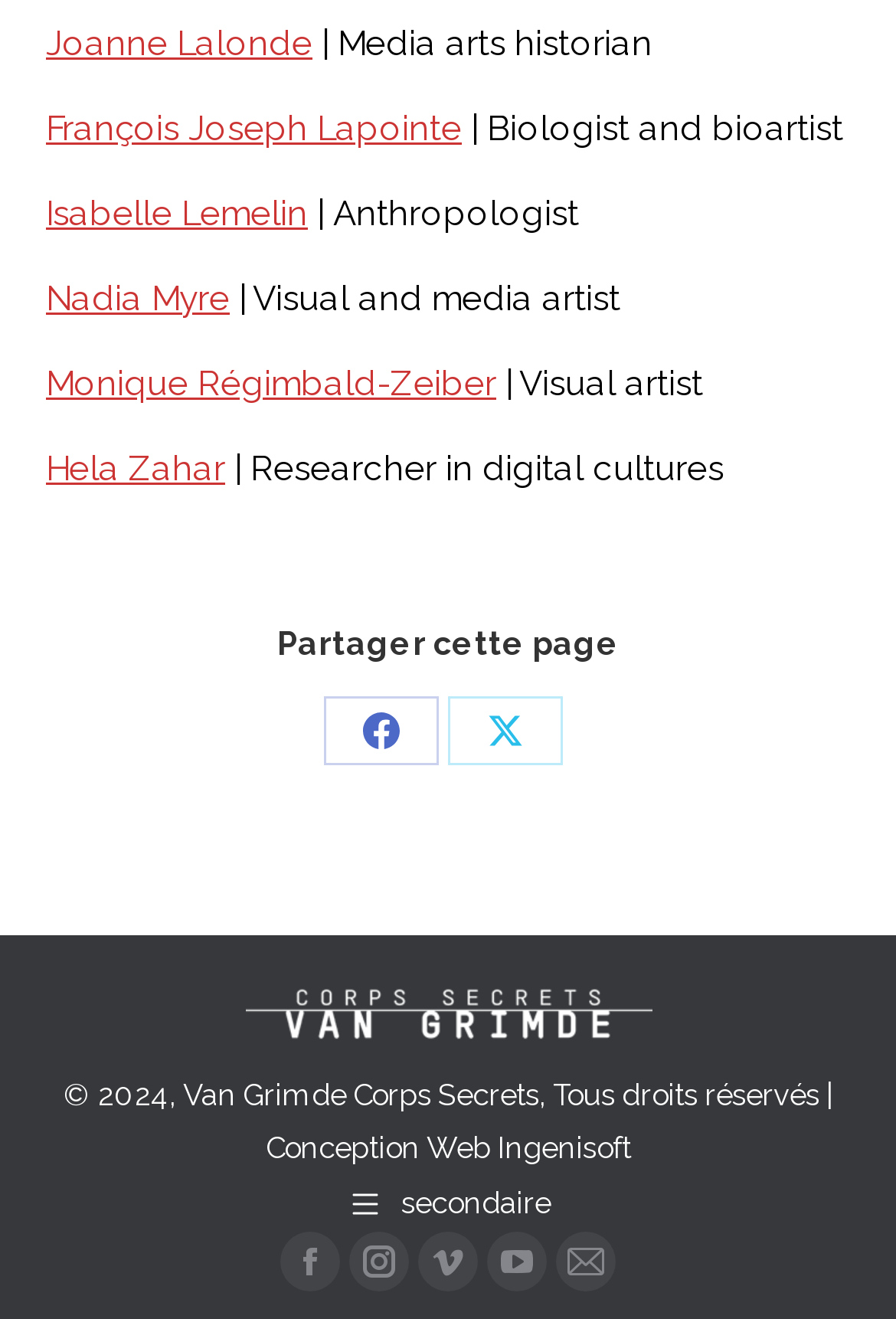What is the purpose of the 'Partager cette page' button?
Look at the image and respond to the question as thoroughly as possible.

The answer can be found by looking at the StaticText element 'Partager cette page' and its adjacent link elements 'Share on Facebook' and 'Share on X'. The purpose of this button is to allow users to share the current page on social media platforms.